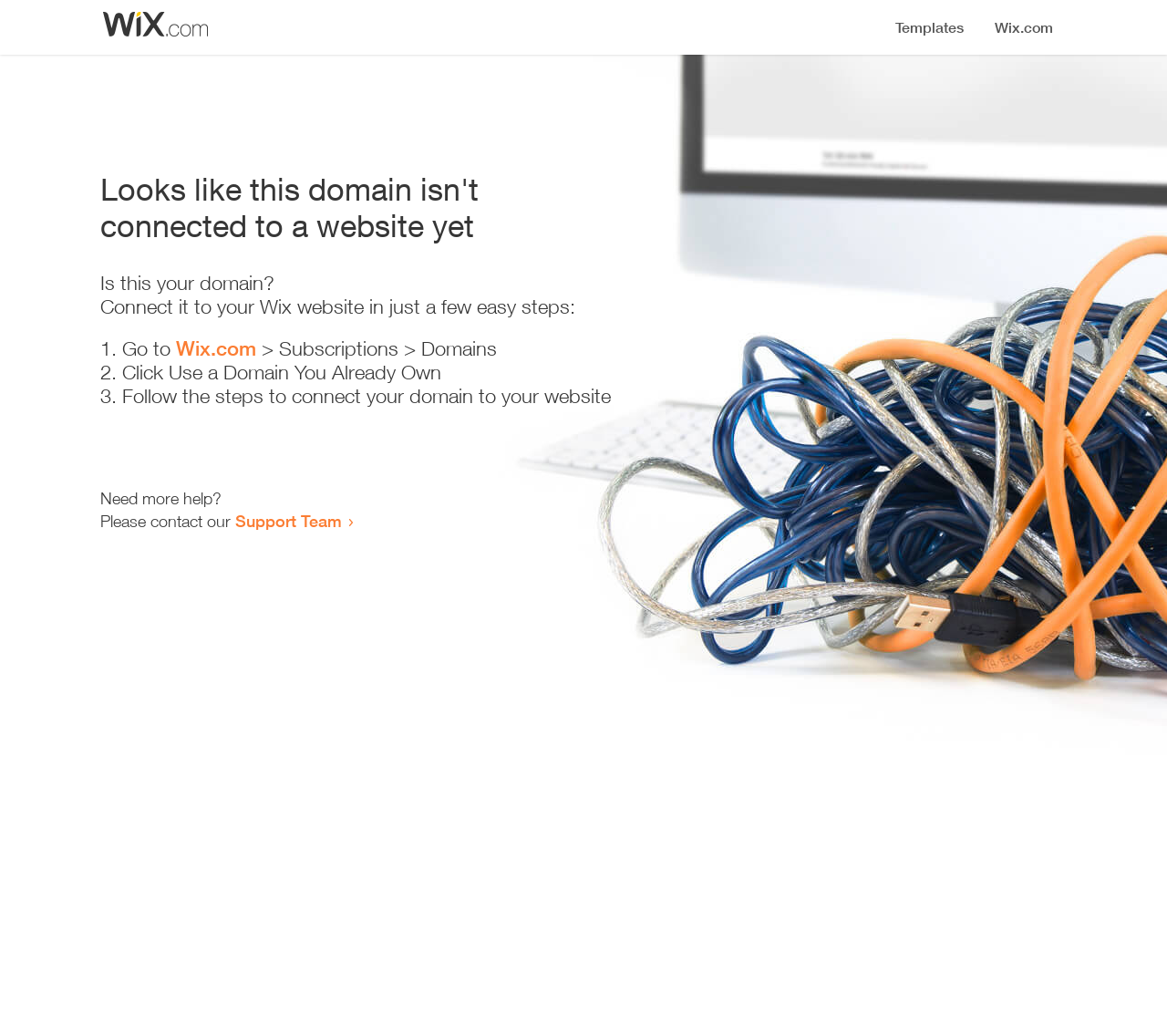Where can I get more help?
Give a detailed response to the question by analyzing the screenshot.

The webpage provides a link to the 'Support Team' at the bottom, which suggests that users can contact them for more help or assistance.